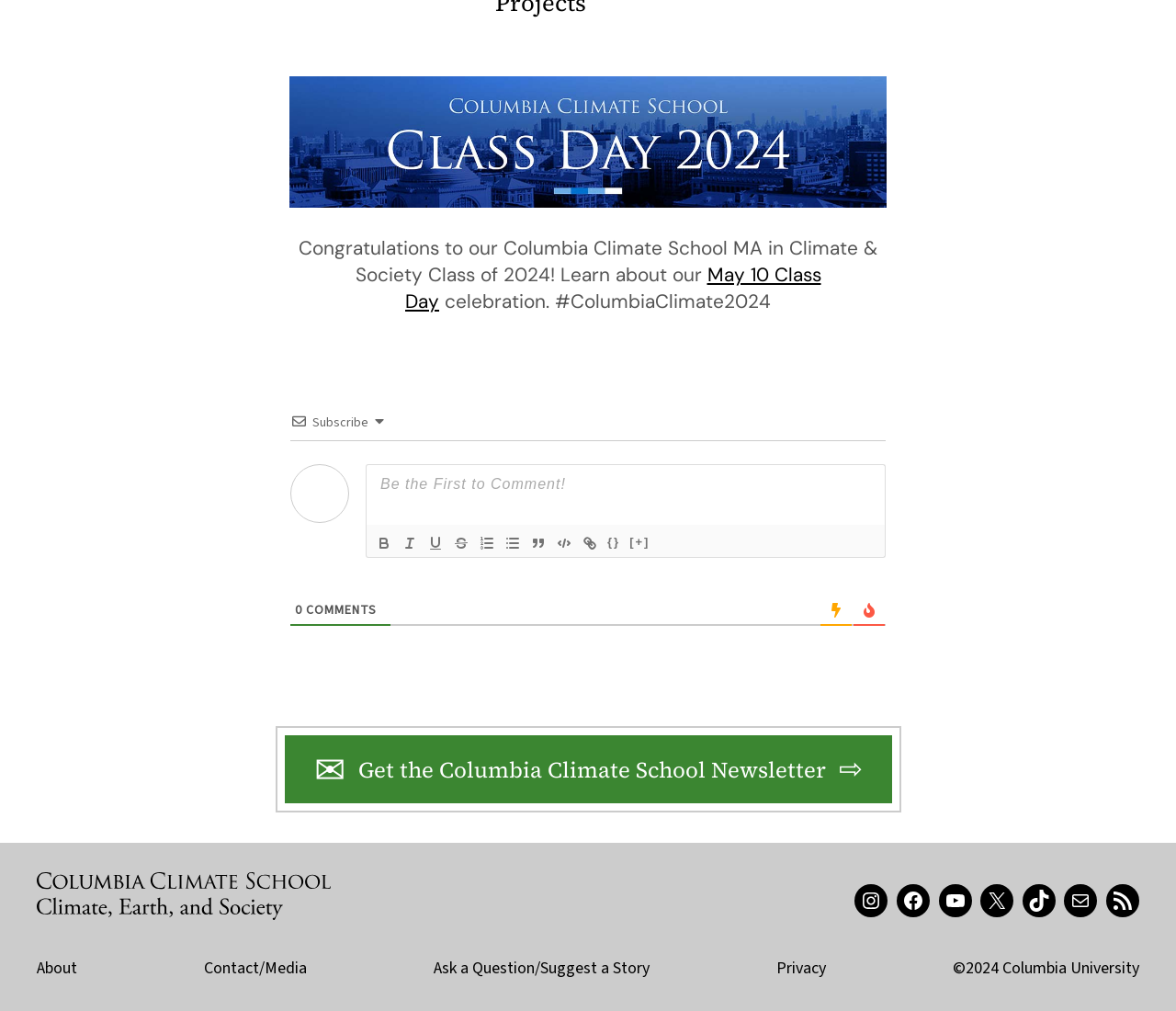Pinpoint the bounding box coordinates of the clickable area necessary to execute the following instruction: "Click on the Class Day celebration link". The coordinates should be given as four float numbers between 0 and 1, namely [left, top, right, bottom].

[0.345, 0.259, 0.698, 0.31]